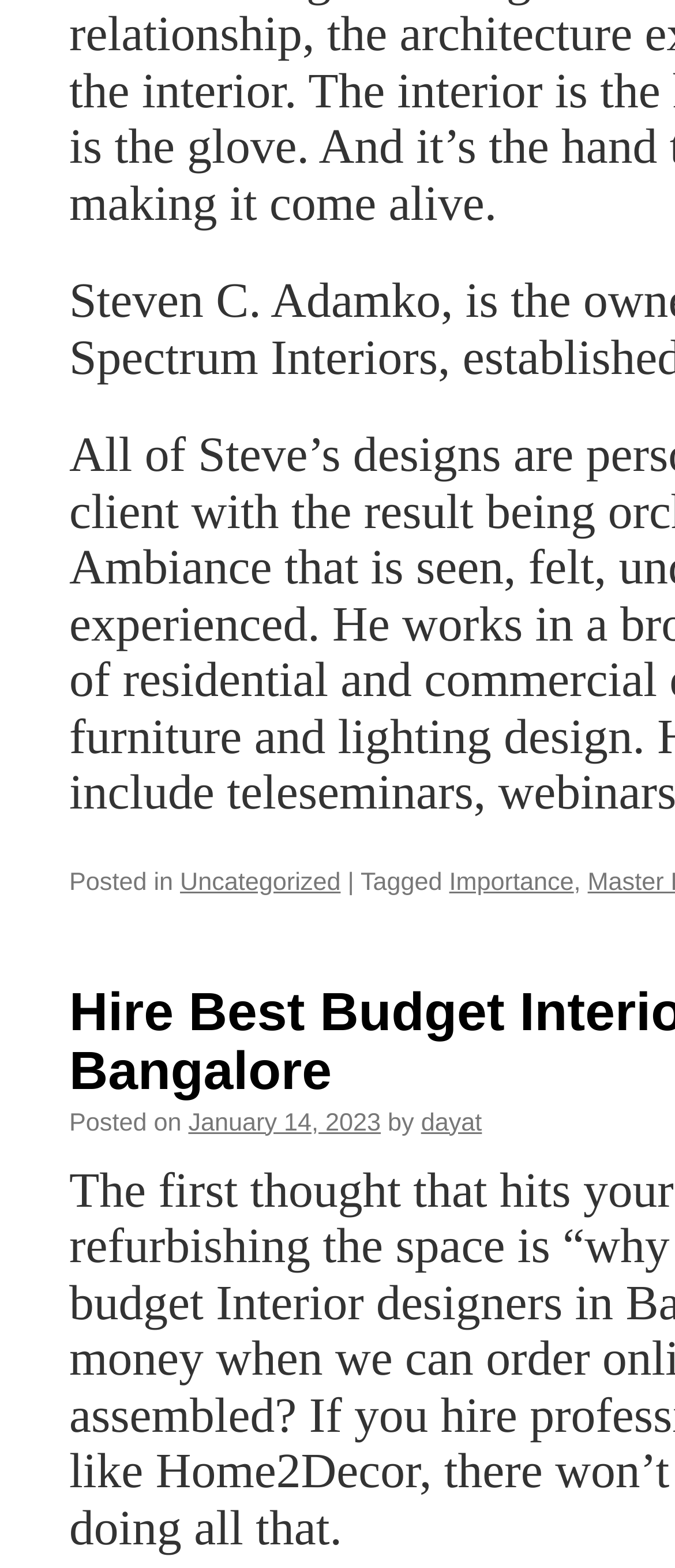By analyzing the image, answer the following question with a detailed response: What is the importance tag related to?

The importance tag is related to the post because it is located next to the text 'Tagged' and is a link 'Importance'. This suggests that the importance tag is a way to categorize or describe the post.